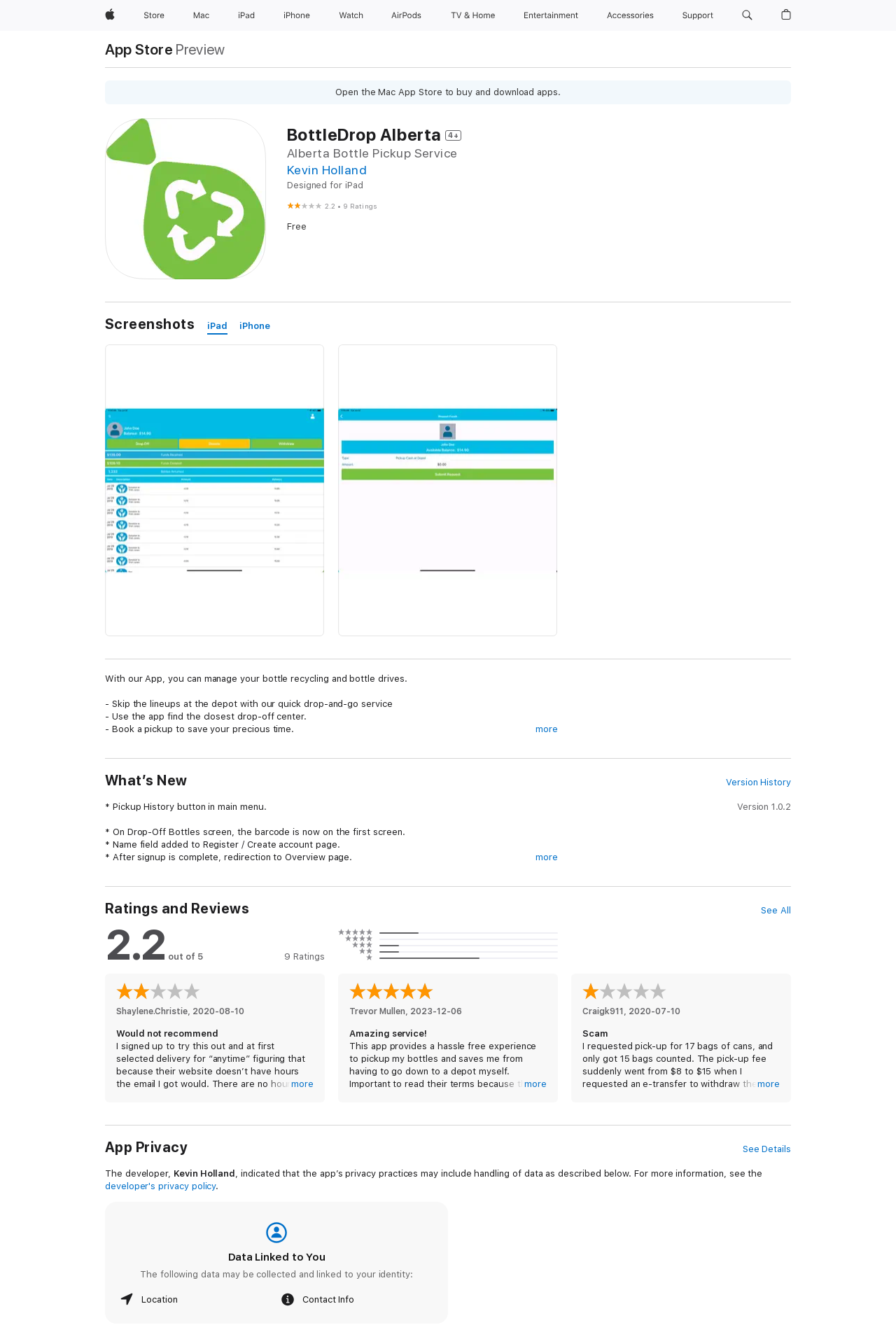Locate the bounding box coordinates for the element described below: "parent_node: 0 aria-label="Shopping Bag"". The coordinates must be four float values between 0 and 1, formatted as [left, top, right, bottom].

[0.866, 0.0, 0.889, 0.023]